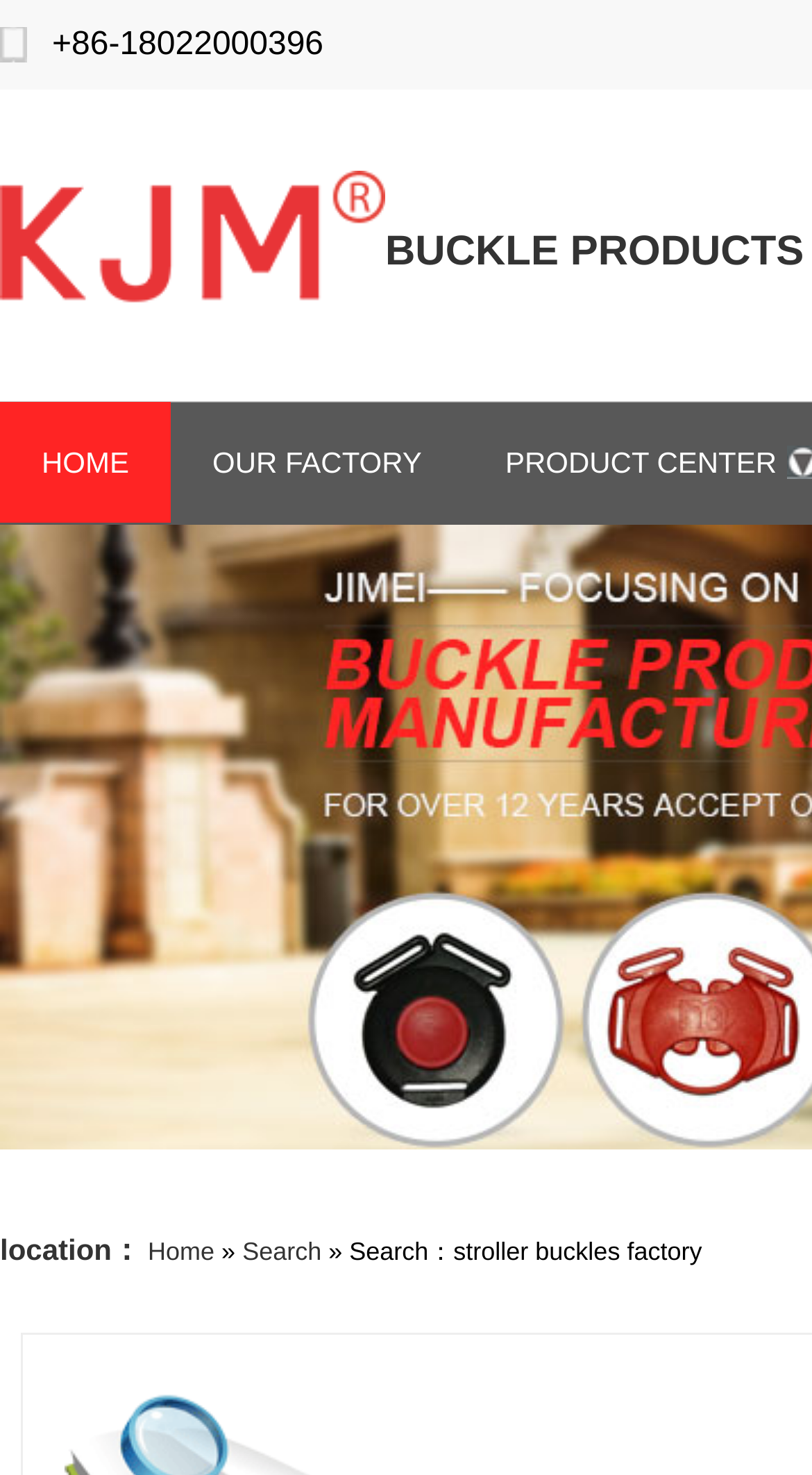What is the current page?
Using the image, give a concise answer in the form of a single word or short phrase.

Search